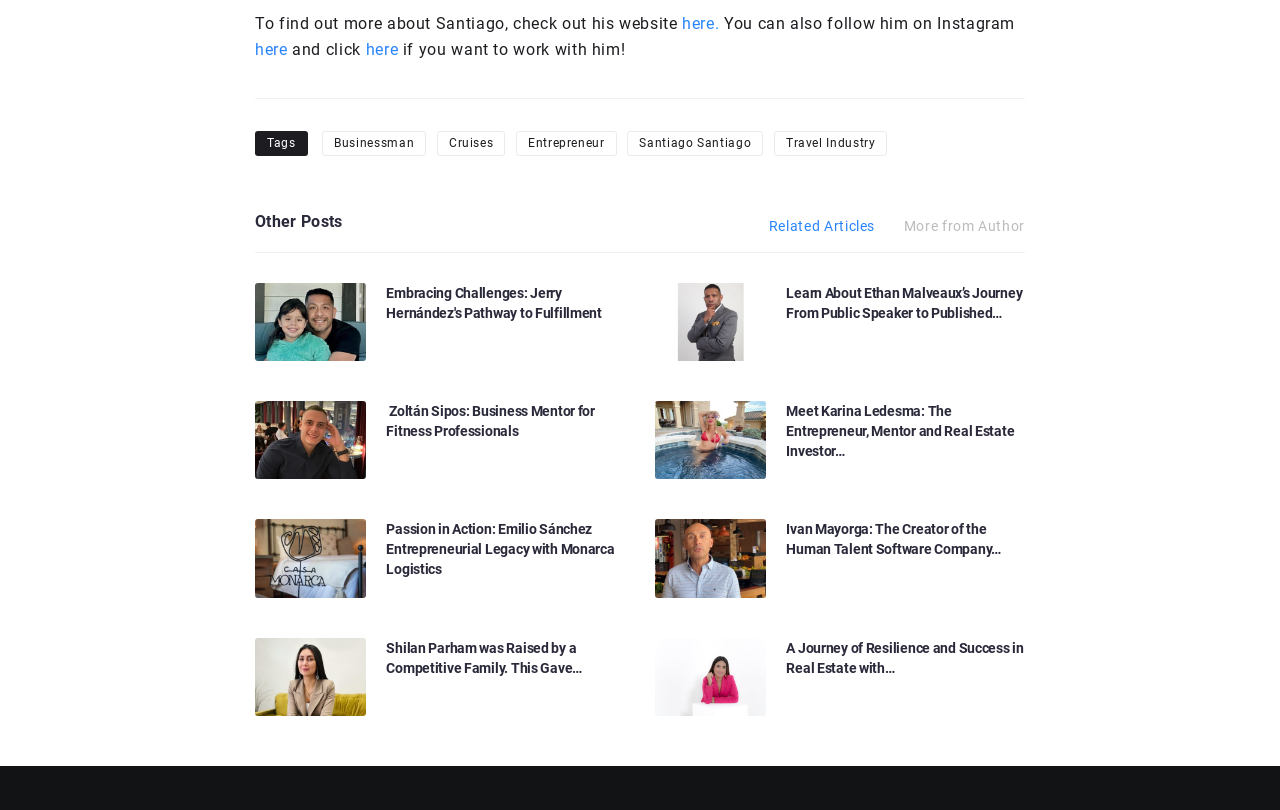Please identify the coordinates of the bounding box for the clickable region that will accomplish this instruction: "Learn about Ethan Malveaux's journey from public speaker to published author".

[0.512, 0.349, 0.599, 0.446]